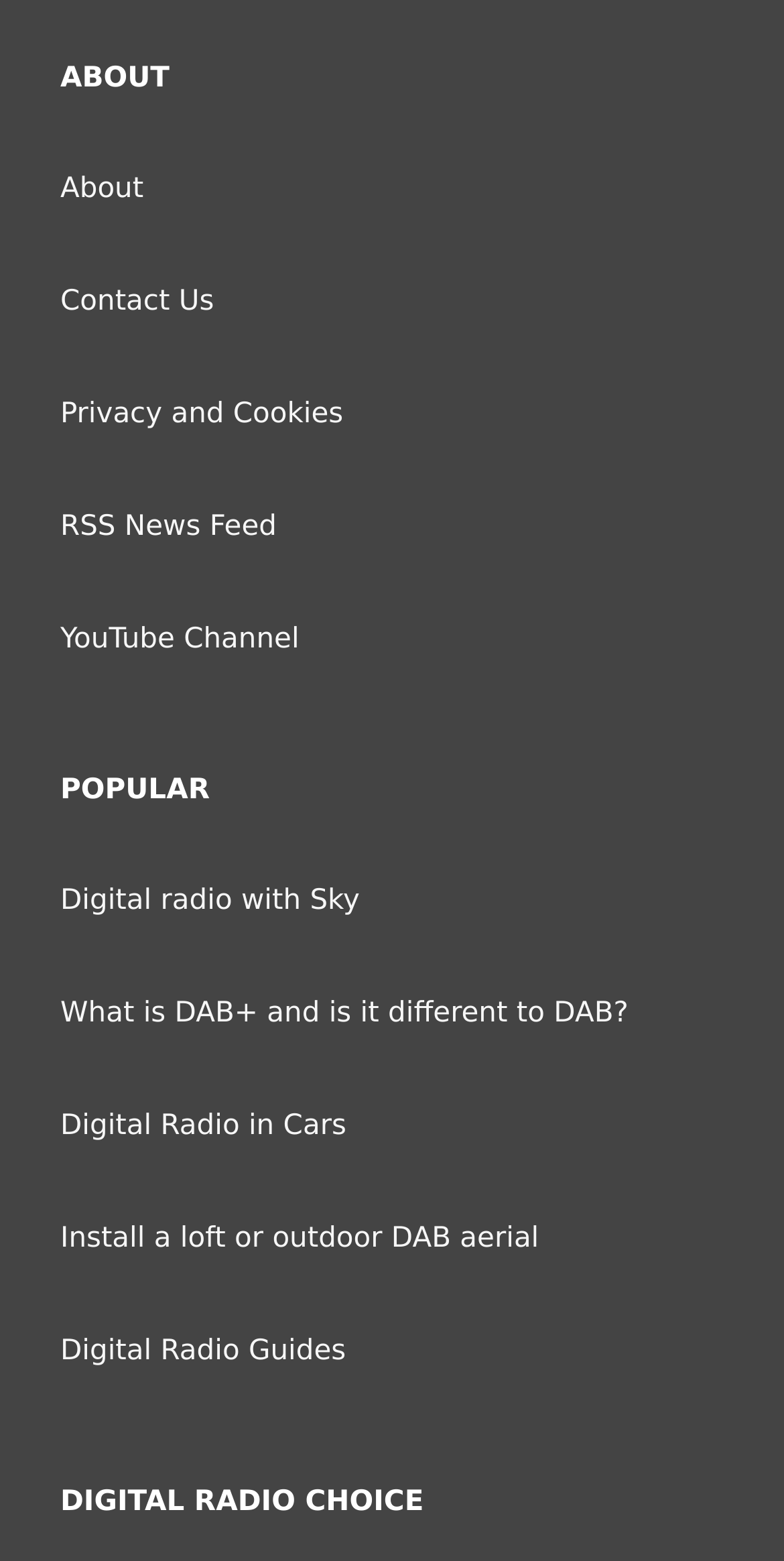How many sections are on this webpage?
We need a detailed and exhaustive answer to the question. Please elaborate.

There are 3 sections on this webpage because there are three distinct headings: 'ABOUT', 'POPULAR', and 'DIGITAL RADIO CHOICE'. Each of these headings marks the beginning of a new section.